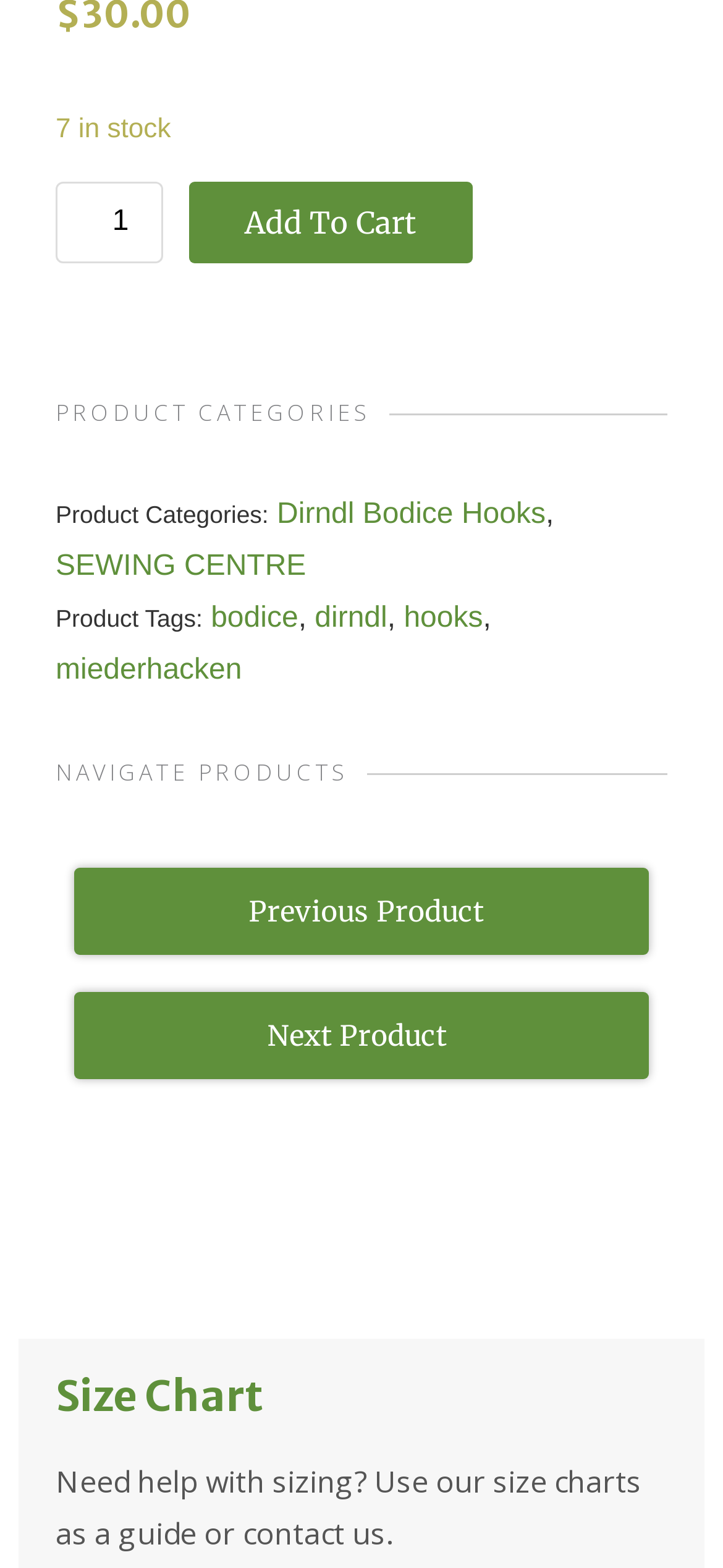Please identify the bounding box coordinates for the region that you need to click to follow this instruction: "Add to cart".

[0.262, 0.116, 0.654, 0.168]